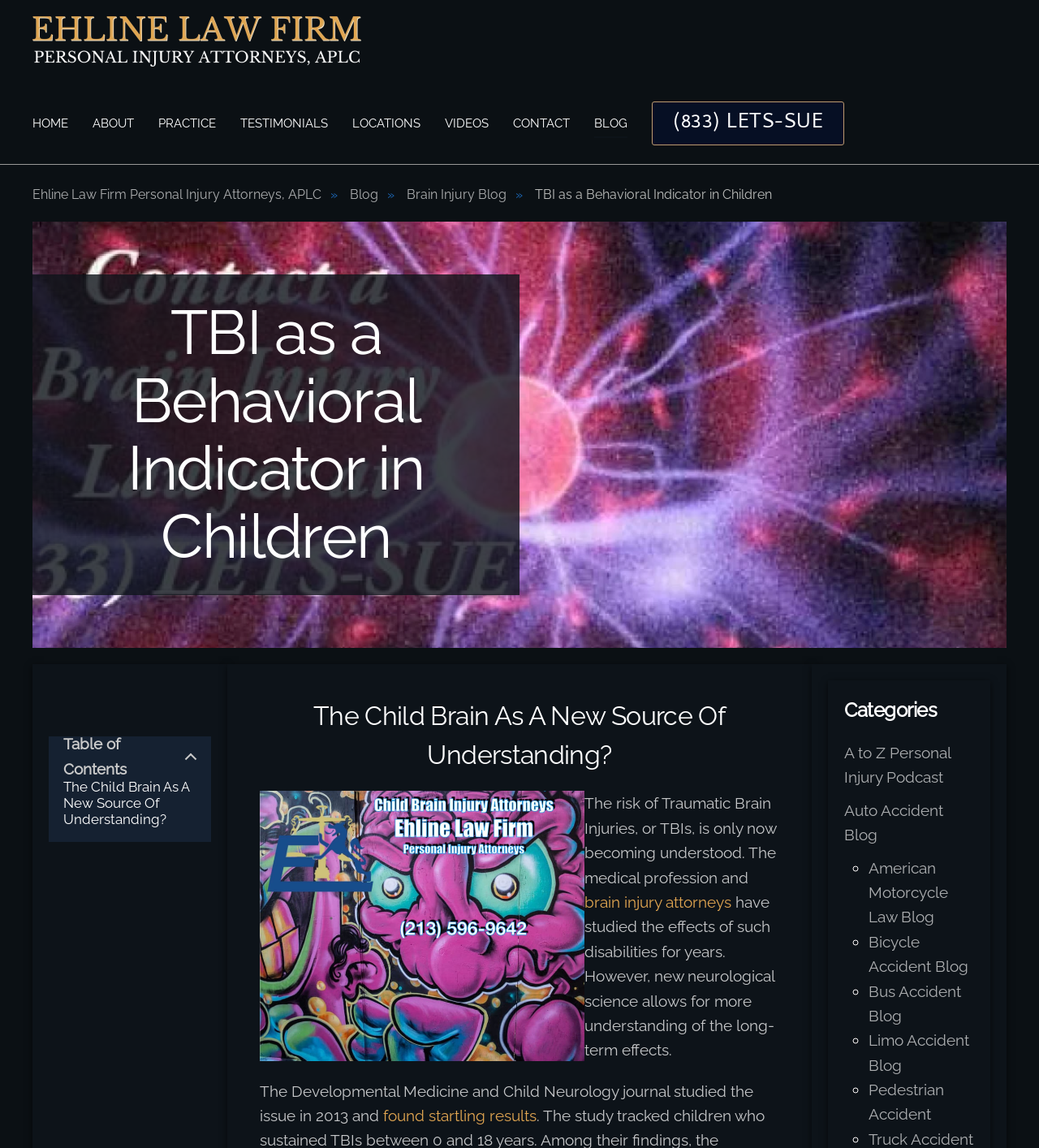Determine the main heading text of the webpage.

TBI as a Behavioral Indicator in Children